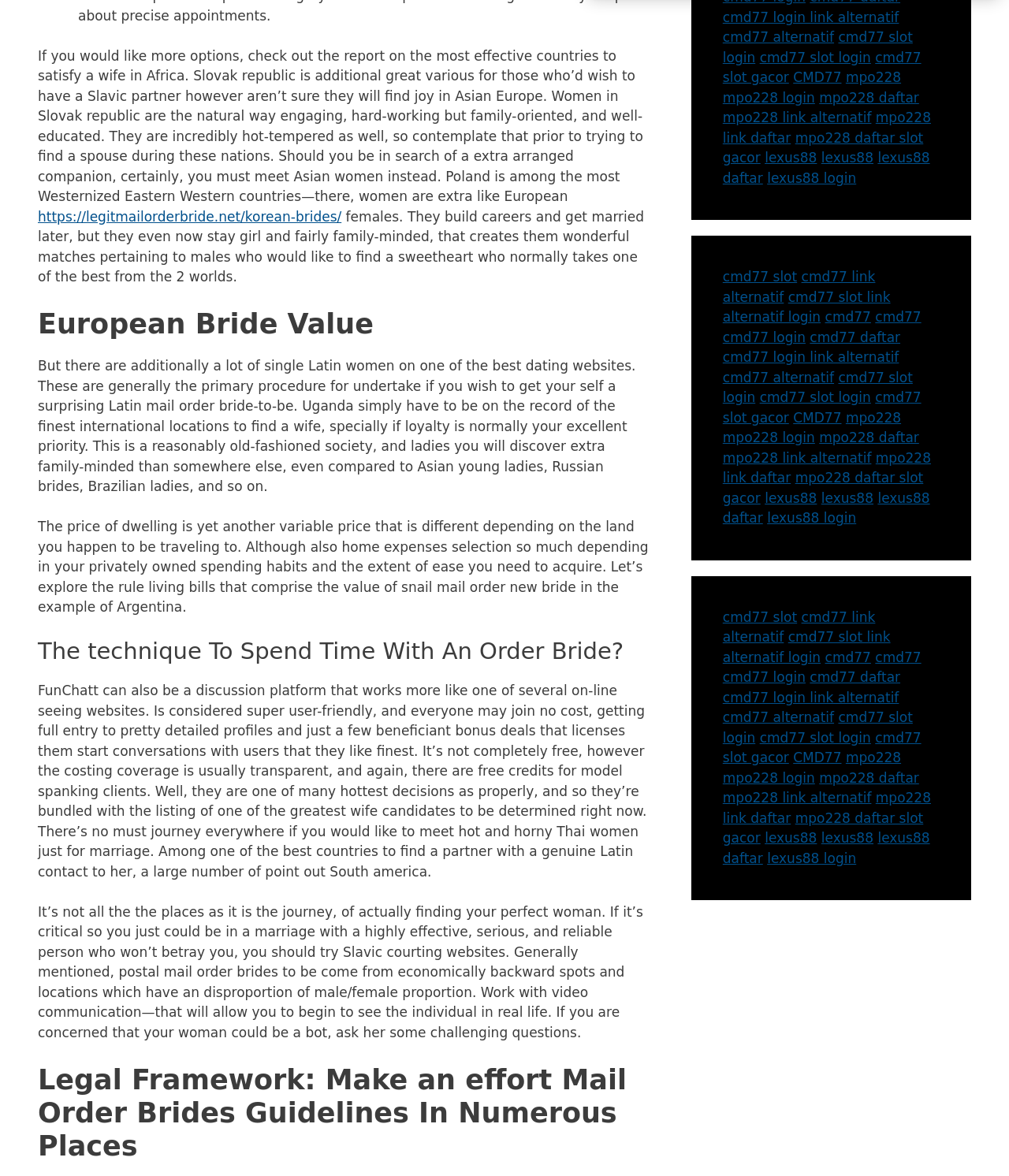Why are Slavic women considered good partners?
Answer briefly with a single word or phrase based on the image.

Family-oriented